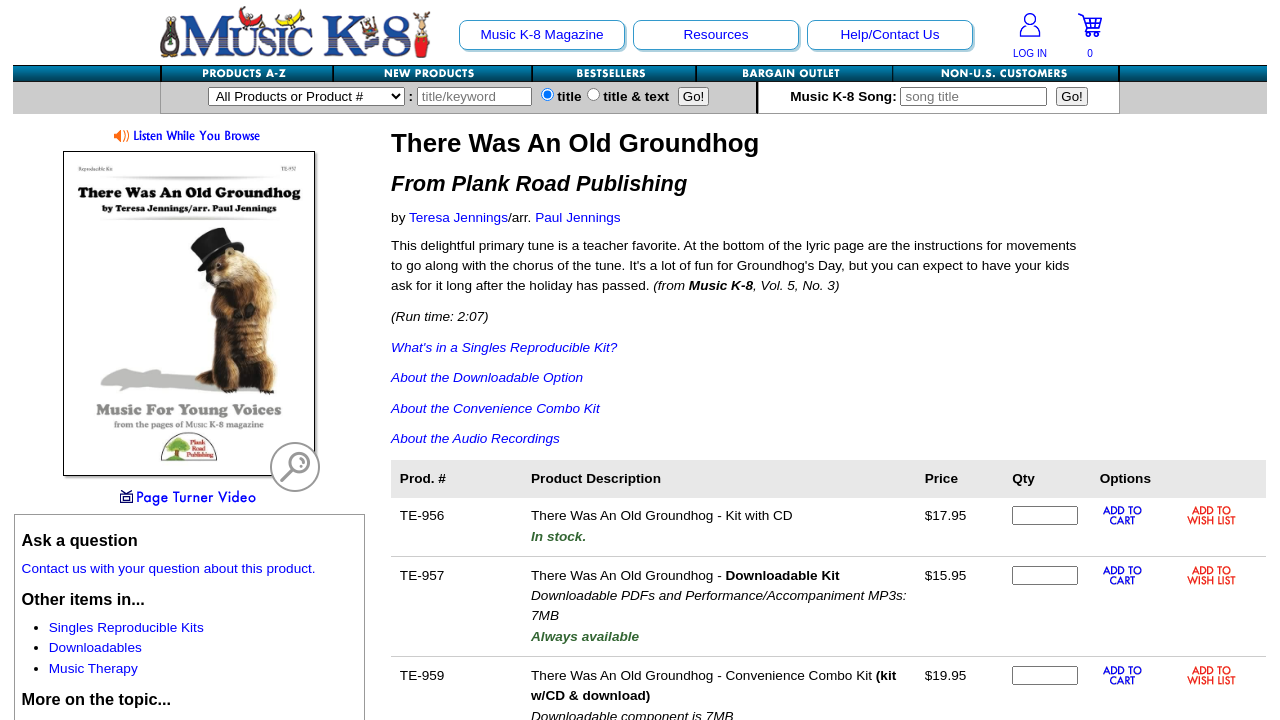Respond to the question below with a single word or phrase: What is the name of the song?

There Was An Old Groundhog